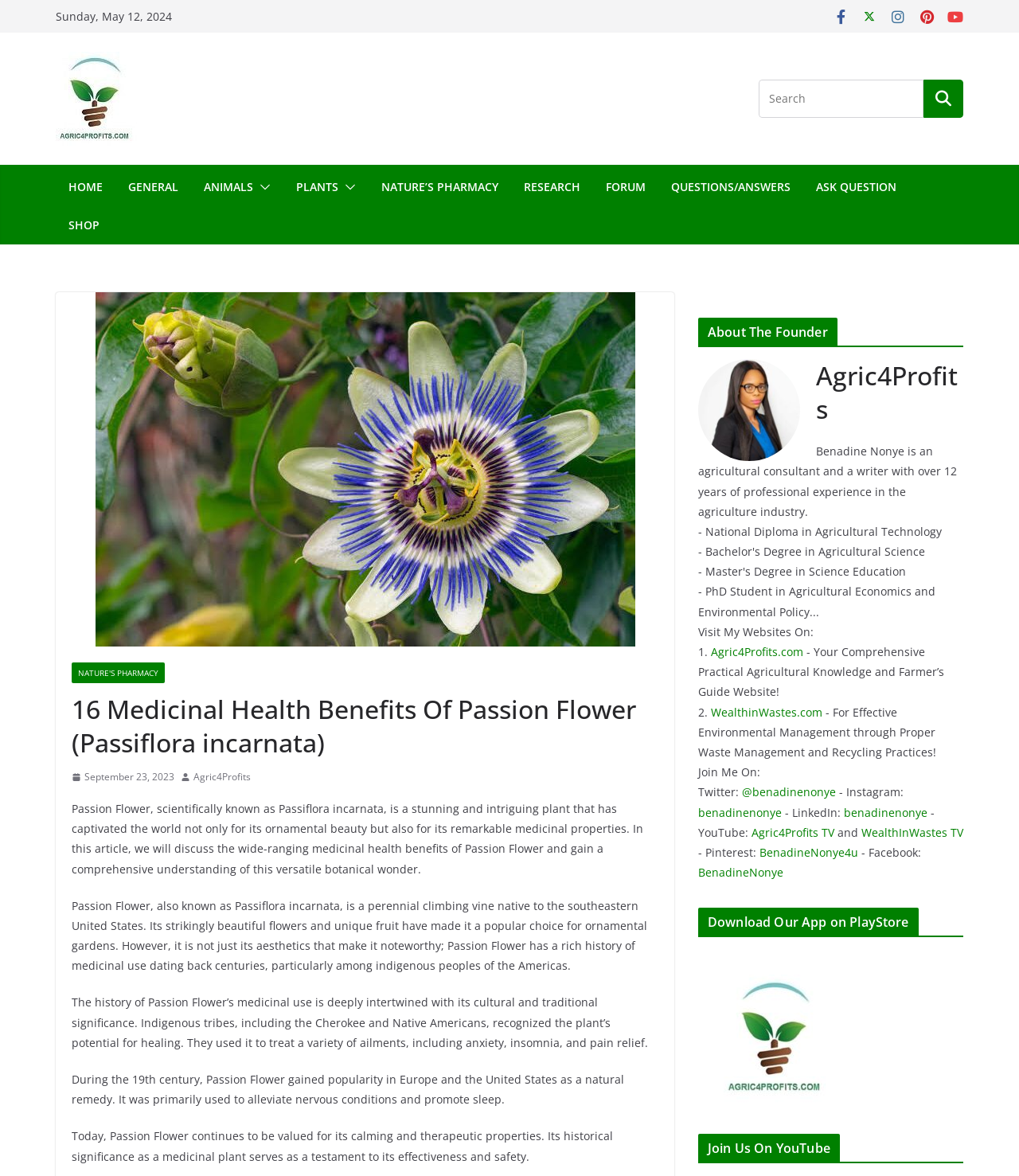Provide a one-word or one-phrase answer to the question:
How many websites does the founder have?

2